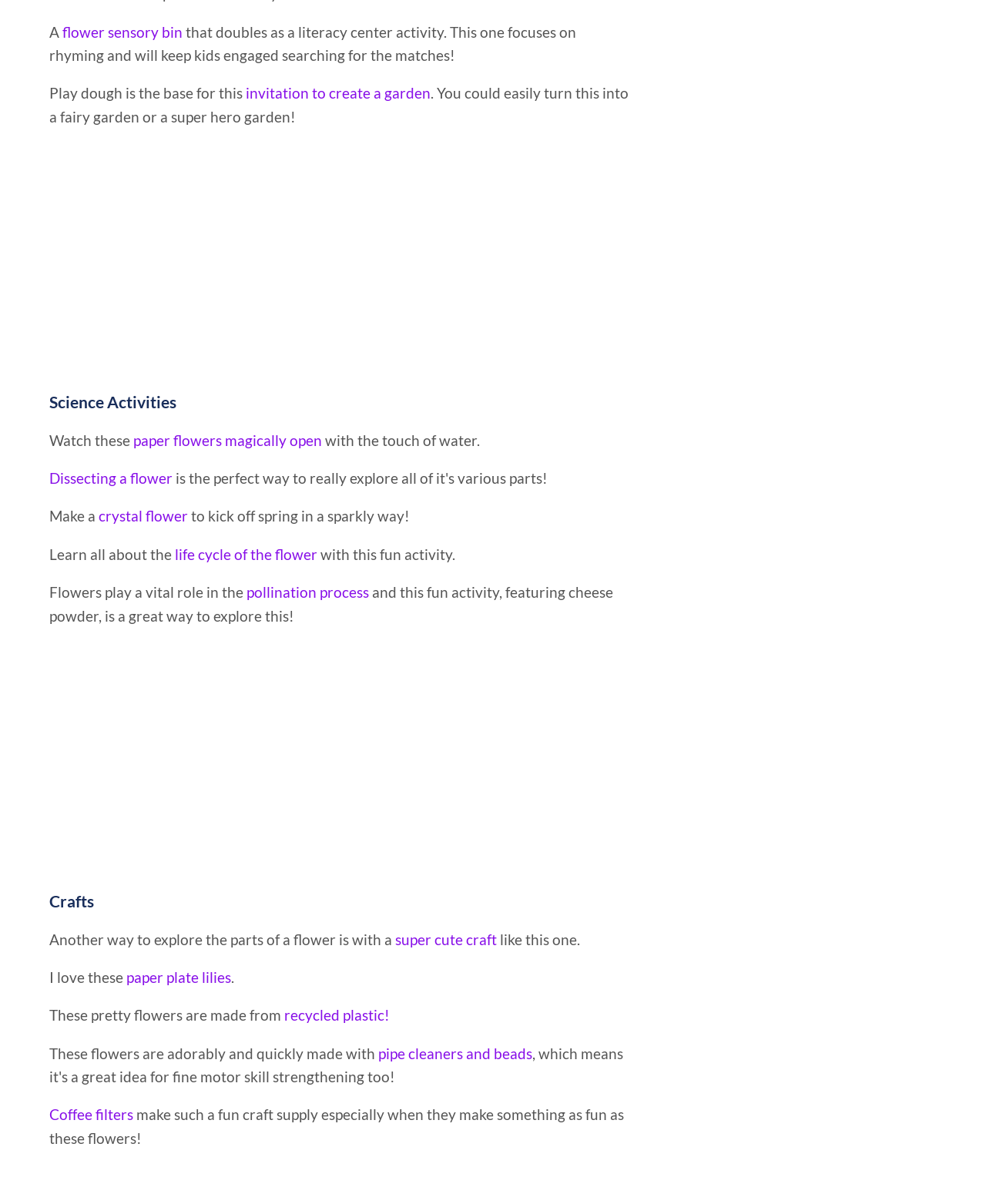Could you please study the image and provide a detailed answer to the question:
What material is used to make the flowers in one of the craft activities?

The answer can be found in the link element with the text 'recycled plastic!'. This element is located within the 'Crafts' section, indicating that it is a key part of one of the craft activities described.